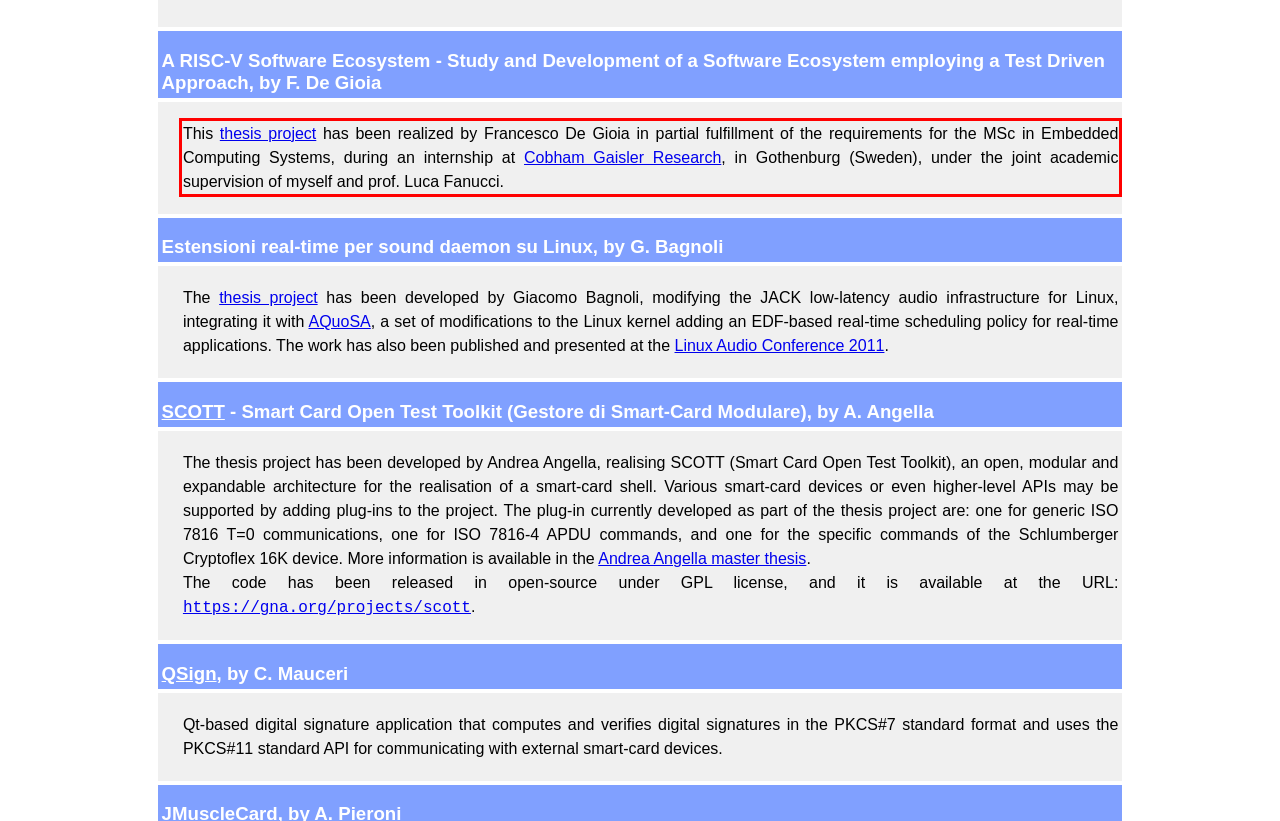Please identify and extract the text from the UI element that is surrounded by a red bounding box in the provided webpage screenshot.

This thesis project has been realized by Francesco De Gioia in partial fulfillment of the requirements for the MSc in Embedded Computing Systems, during an internship at Cobham Gaisler Research, in Gothenburg (Sweden), under the joint academic supervision of myself and prof. Luca Fanucci.